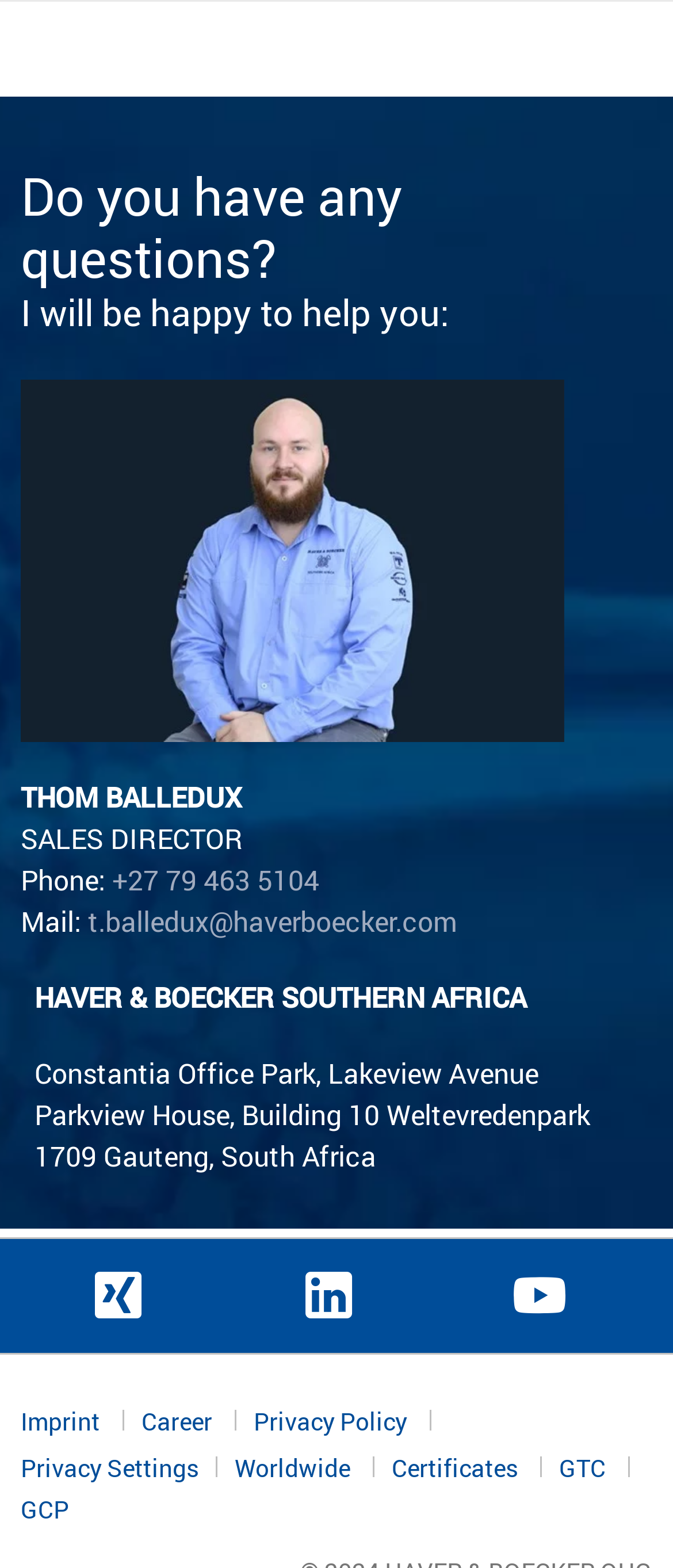Based on the description "Imprint", find the bounding box of the specified UI element.

[0.031, 0.893, 0.21, 0.916]